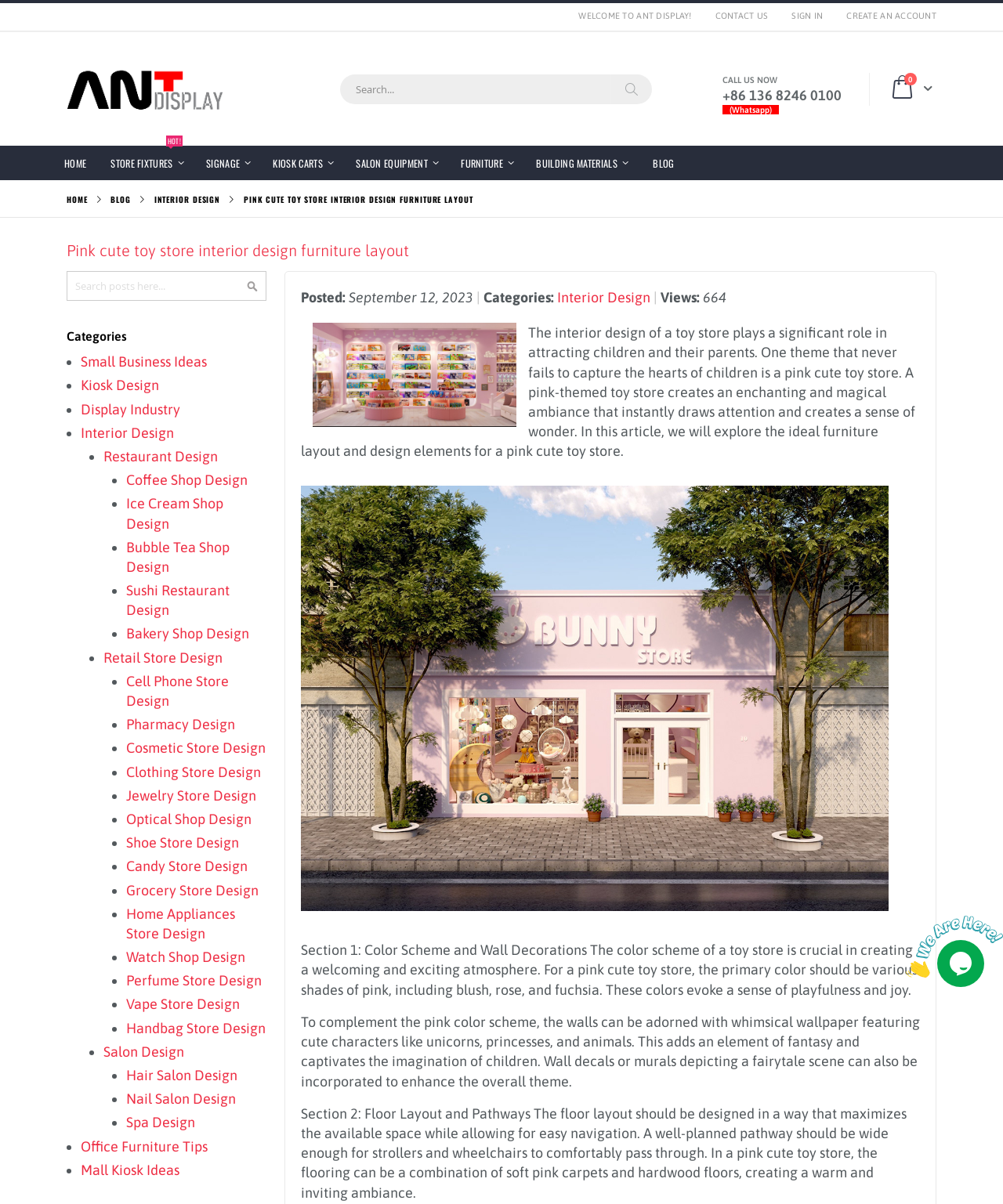What is the theme of the toy store?
Please ensure your answer is as detailed and informative as possible.

The theme of the toy store is pink cute, which is mentioned in the article as a theme that never fails to capture the hearts of children.